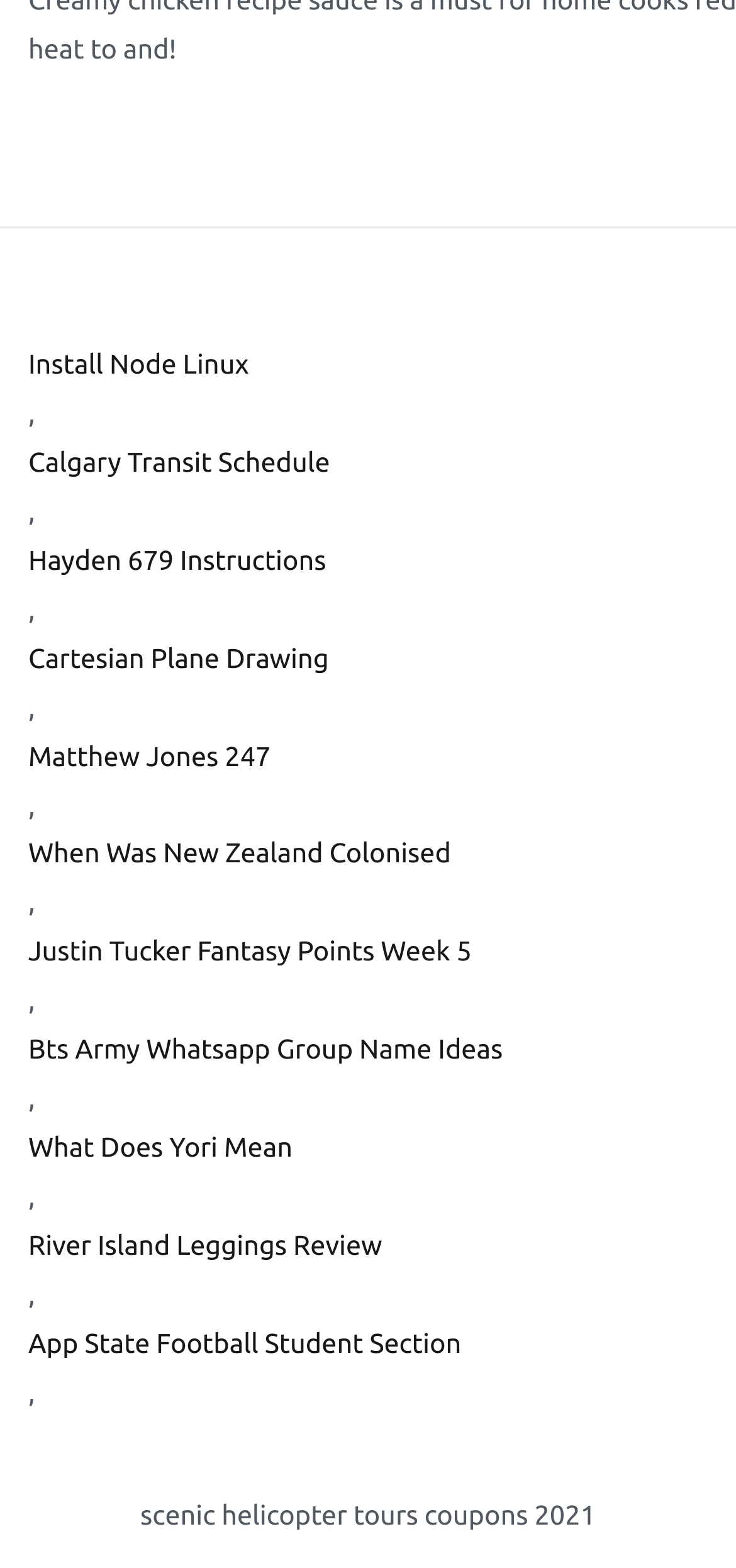What is the last link on the webpage?
Provide a concise answer using a single word or phrase based on the image.

App State Football Student Section